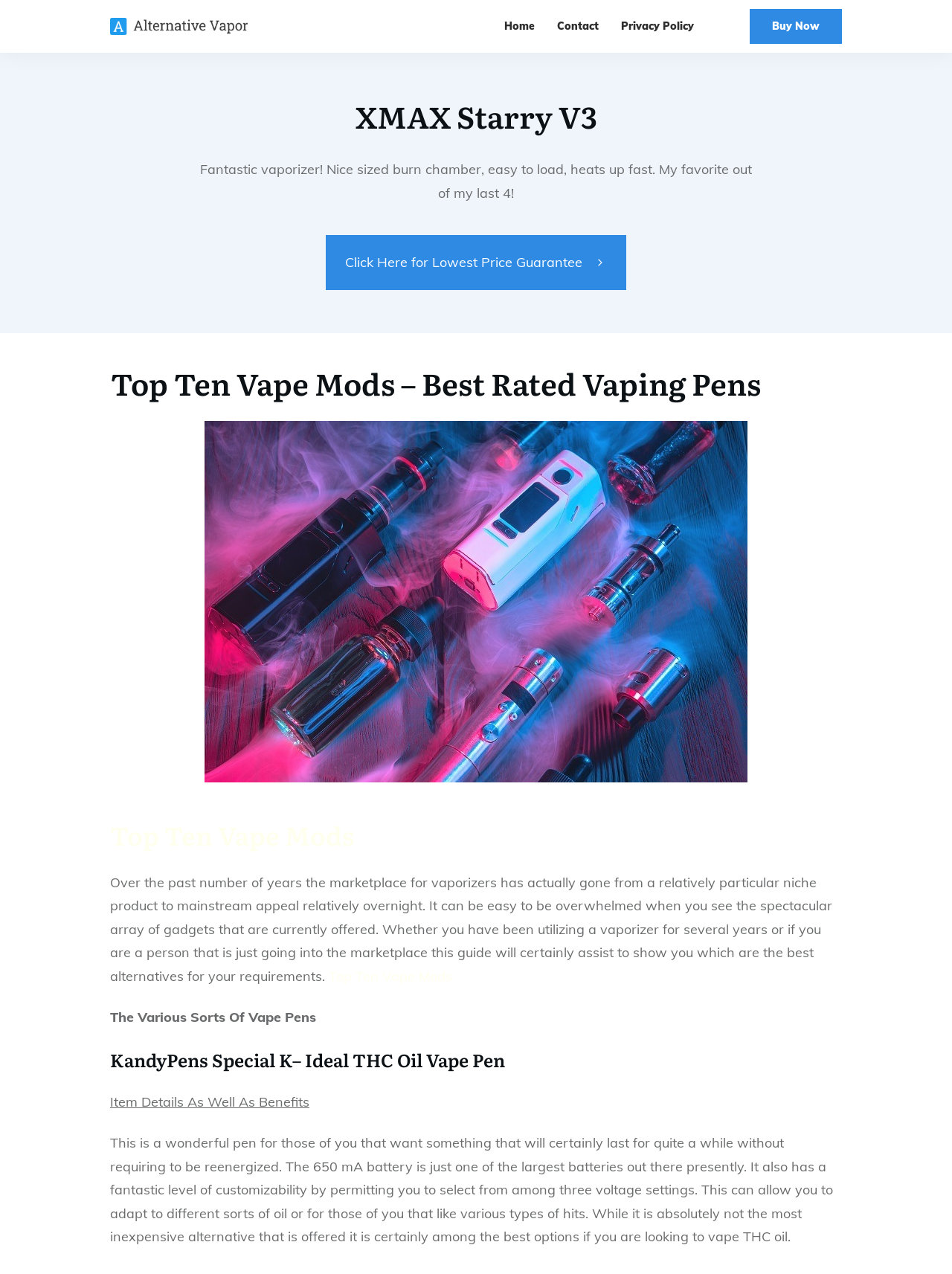What type of oil is the KandyPens Special K vape pen ideal for?
Provide an in-depth answer to the question, covering all aspects.

I found the answer by reading the heading element with the text 'KandyPens Special K– Ideal THC Oil Vape Pen' which indicates that the KandyPens Special K vape pen is ideal for THC oil.